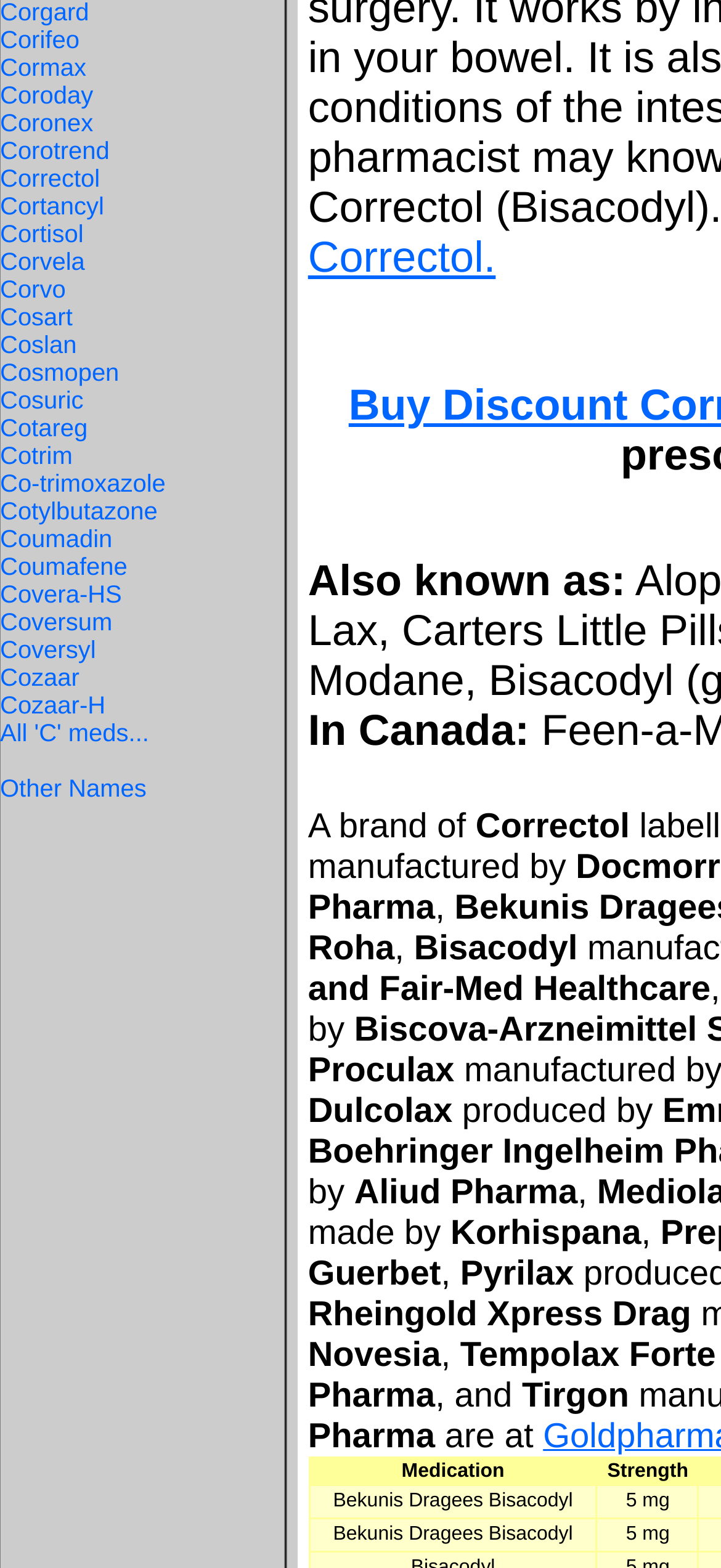Determine the bounding box for the HTML element described here: "Coslan". The coordinates should be given as [left, top, right, bottom] with each number being a float between 0 and 1.

[0.0, 0.211, 0.106, 0.229]